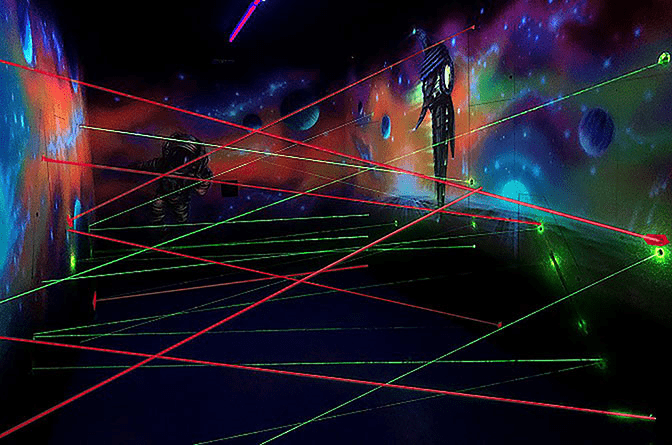Please reply to the following question using a single word or phrase: 
What is the name of the laser system showcased in the image?

Flush Mount Laser System